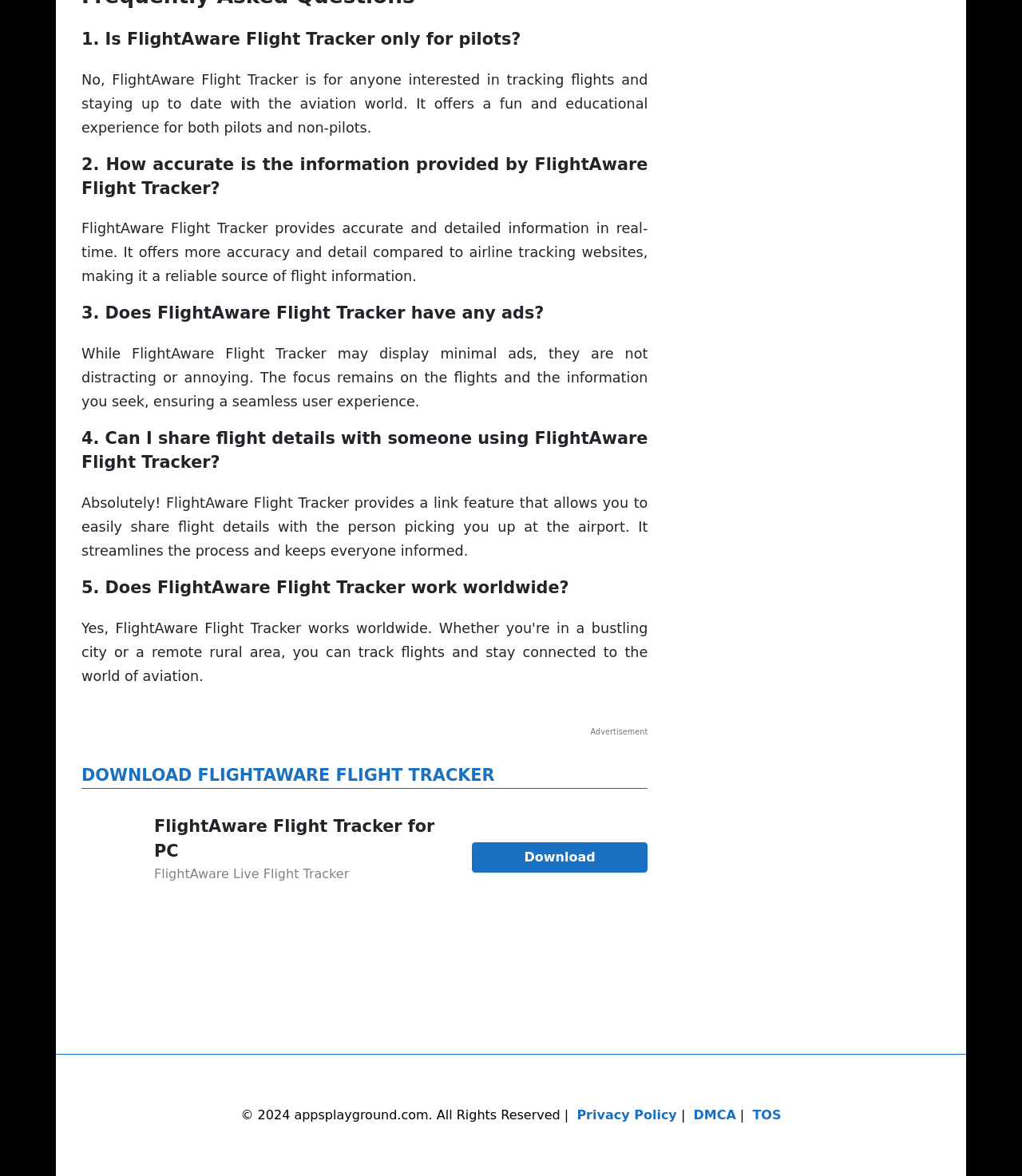How accurate is FlightAware Flight Tracker?
Using the image, elaborate on the answer with as much detail as possible.

According to the second heading and its corresponding static text, FlightAware Flight Tracker provides accurate and detailed information in real-time, making it a reliable source of flight information.